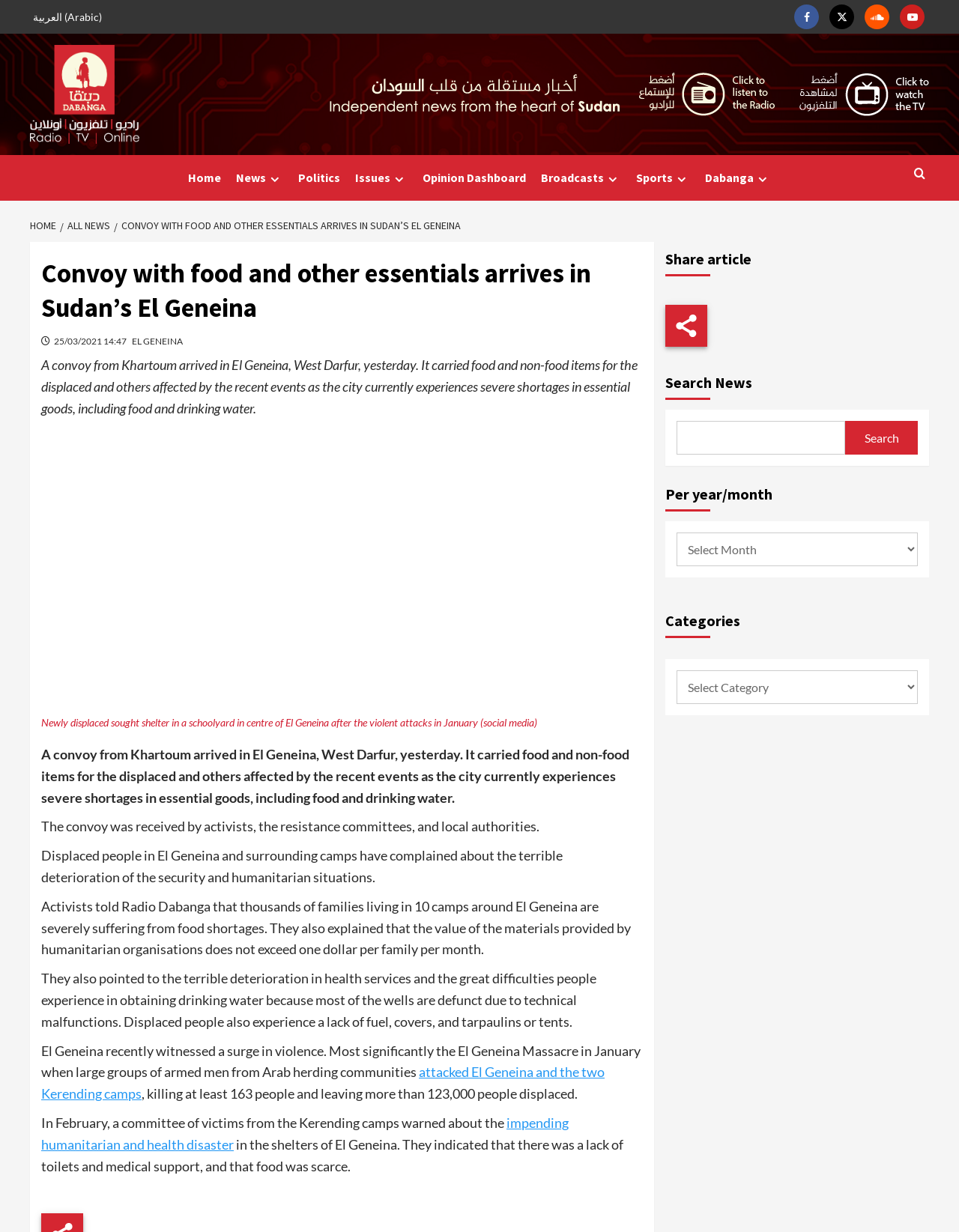Deliver a detailed narrative of the webpage's visual and textual elements.

This webpage is about a news article titled "Convoy with food and other essentials arrives in Sudan's El Geneina" from Dabanga Radio TV Online. At the top, there are social media links to Facebook, Twitter, Soundcloud, and Youtube, as well as a link to the website's homepage and a logo. Below these links, there is a navigation bar with links to different sections of the website, including Home, News, Politics, and Sports.

The main content of the webpage is the news article, which is divided into several sections. The article's title and date are displayed prominently at the top, followed by a brief summary of the article. The main text of the article is divided into several paragraphs, which describe the arrival of a convoy carrying food and non-food items to El Geneina, West Darfur, and the current humanitarian situation in the area.

There are several images on the webpage, including a logo for Dabanga Radio TV Online and an image related to the news article. The article also includes links to related news articles and a search bar at the bottom.

On the right side of the webpage, there is a complementary section with a heading "Share article" and a button to share the article. Below this, there is a search bar and a section with headings "Per year/month" and "Categories", which appear to be filters for searching news articles.